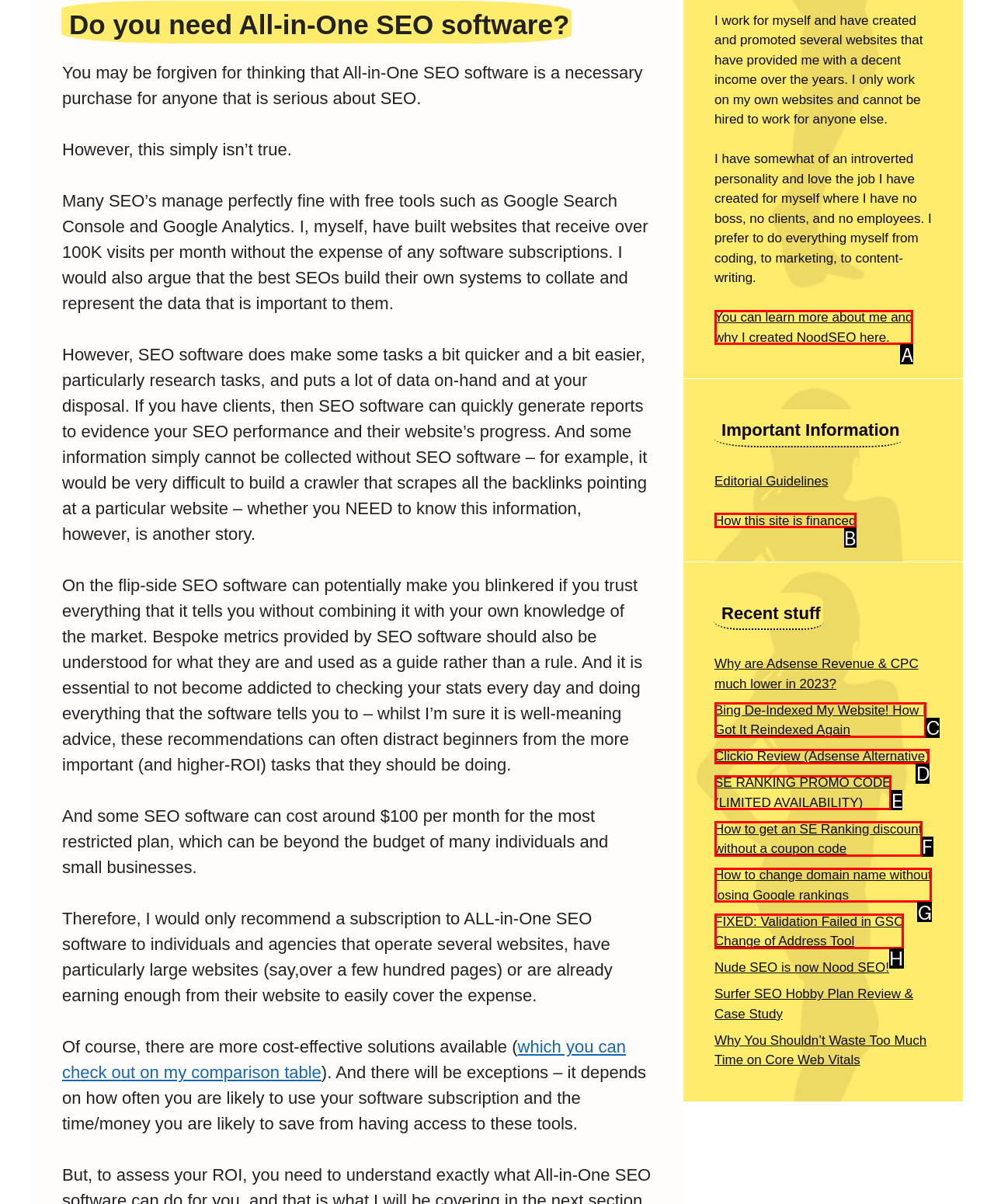Look at the description: How this site is financed
Determine the letter of the matching UI element from the given choices.

B